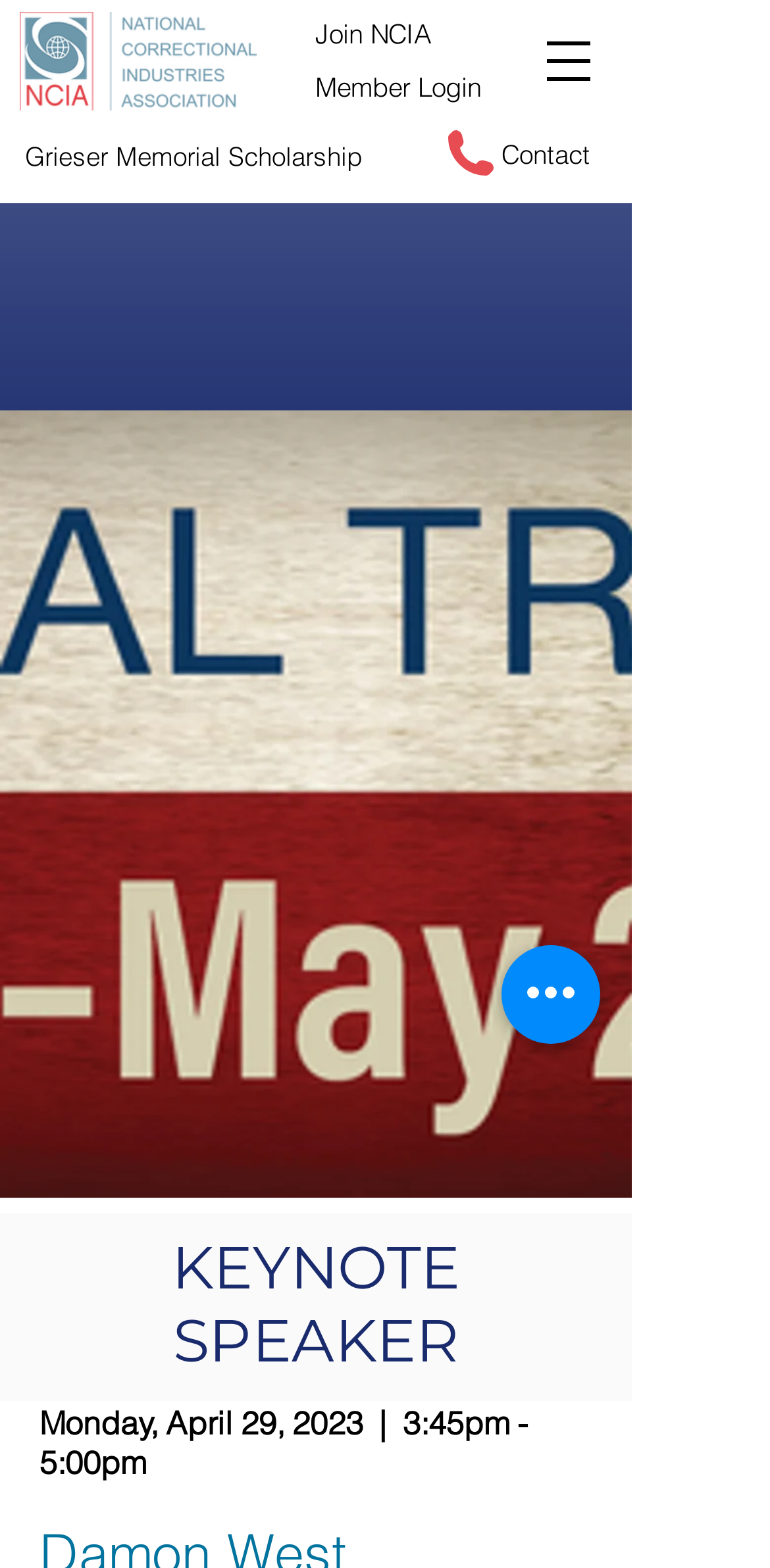Provide the bounding box coordinates of the HTML element this sentence describes: "Join NCIA". The bounding box coordinates consist of four float numbers between 0 and 1, i.e., [left, top, right, bottom].

[0.385, 0.008, 0.585, 0.036]